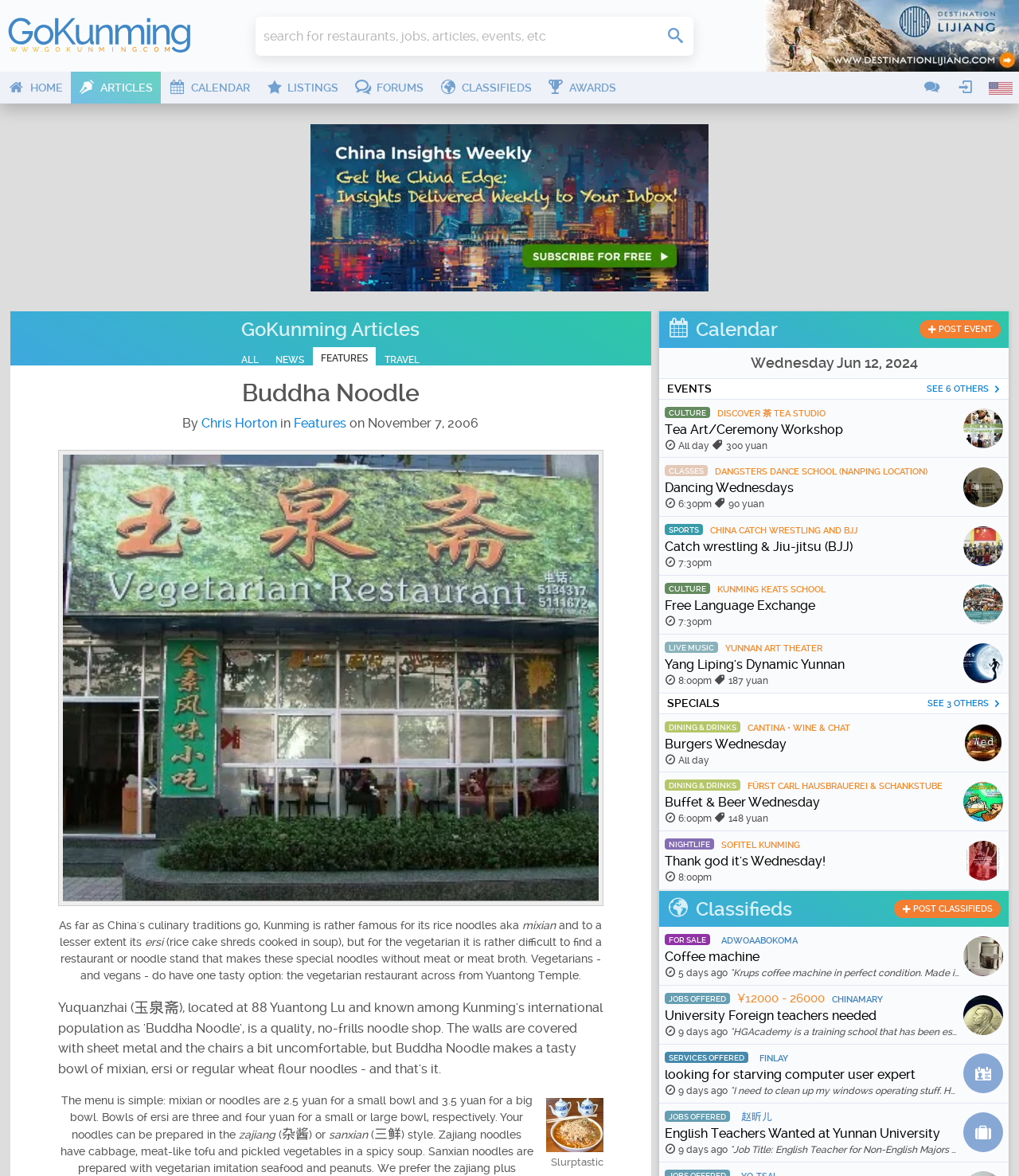Specify the bounding box coordinates of the area that needs to be clicked to achieve the following instruction: "check events".

[0.158, 0.061, 0.253, 0.088]